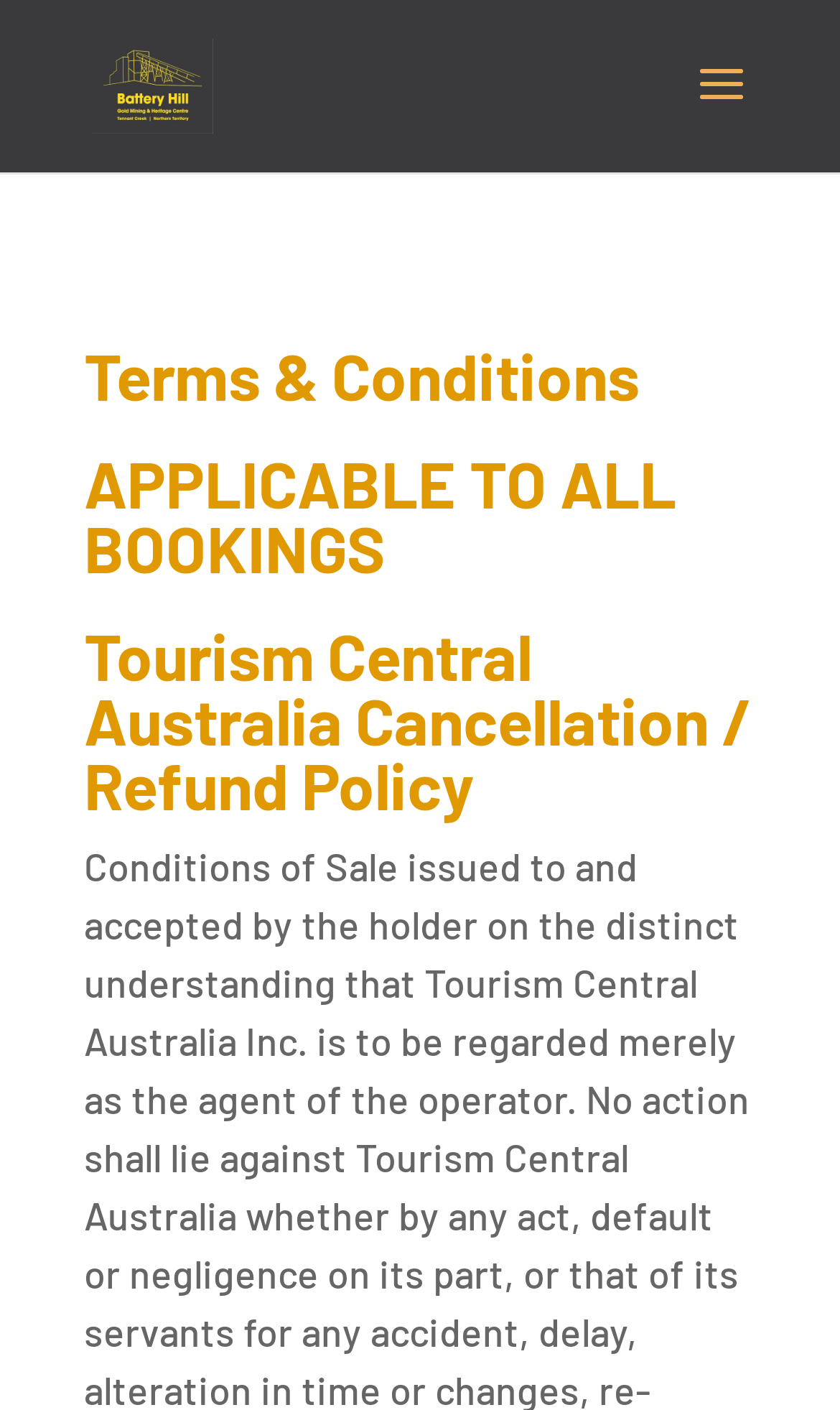Craft a detailed narrative of the webpage's structure and content.

The webpage is about the Terms and Conditions of Battery Hill Mining Centre. At the top-left corner, there is a link to the Battery Hill Mining Centre, accompanied by an image with the same name. Below this, there are four headings that outline the terms and conditions. The first heading reads "Terms & Conditions", followed by an empty heading. The third heading states "APPLICABLE TO ALL BOOKINGS", and another empty heading comes after it. The last heading is the most detailed, explaining the "Tourism Central Australia Cancellation / Refund Policy".